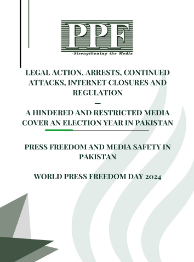Elaborate on the contents of the image in a comprehensive manner.

The image displays a document cover for a report titled "Legal Action, Arrests, Continued Attacks, Internet Closures and Regulation." It highlights the theme "A Hindered and Restricted Media Cover an Election Year in Pakistan" and discusses issues related to press freedom and media safety in the country. The title "Press Freedom and Media Safety in Pakistan" and the mention of "World Press Freedom Day 2024" underscore the significance of advocating for journalistic integrity and protection amid challenging circumstances in the media landscape.